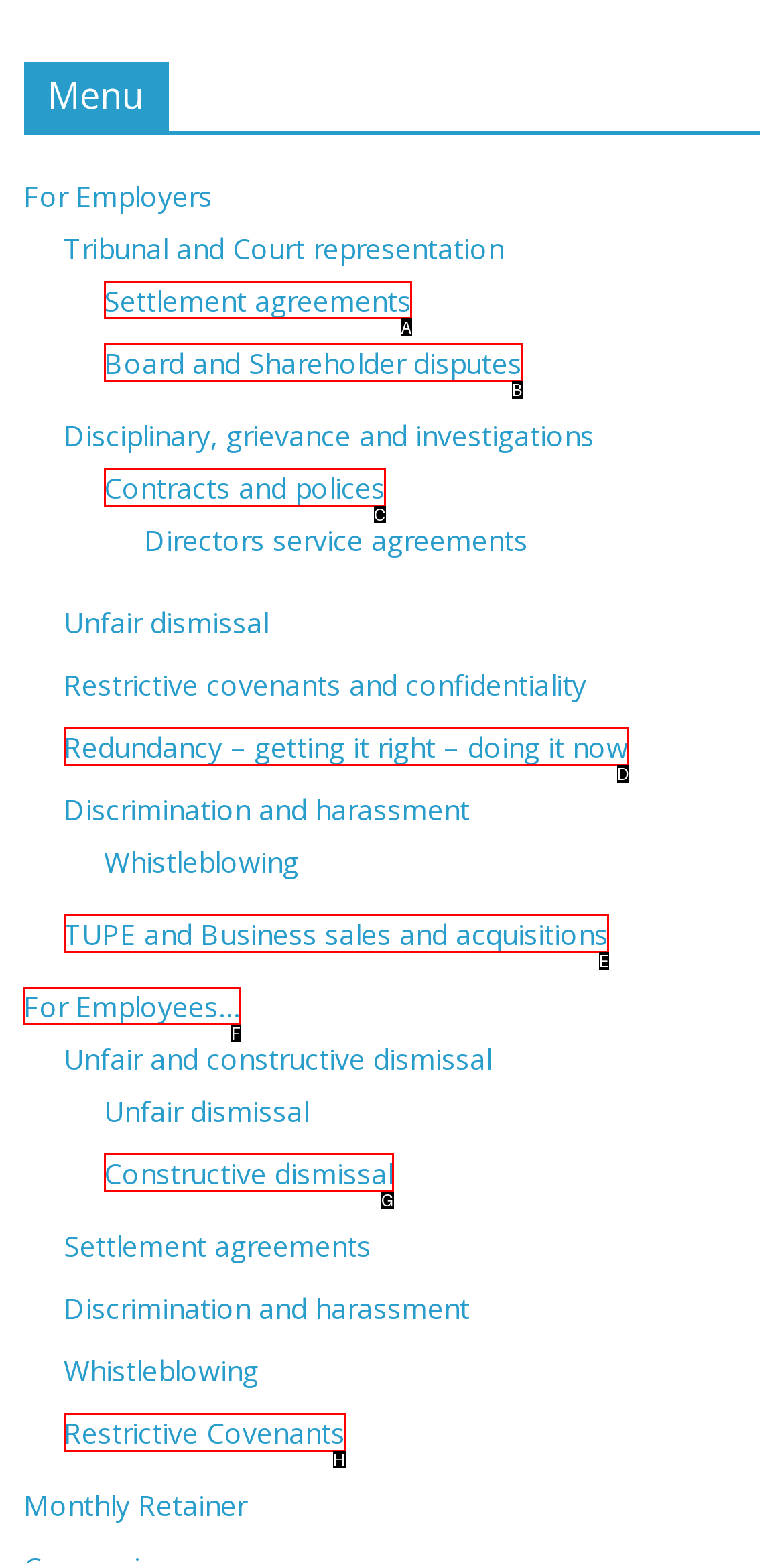From the given options, indicate the letter that corresponds to the action needed to complete this task: Learn about 'Settlement agreements'. Respond with only the letter.

A